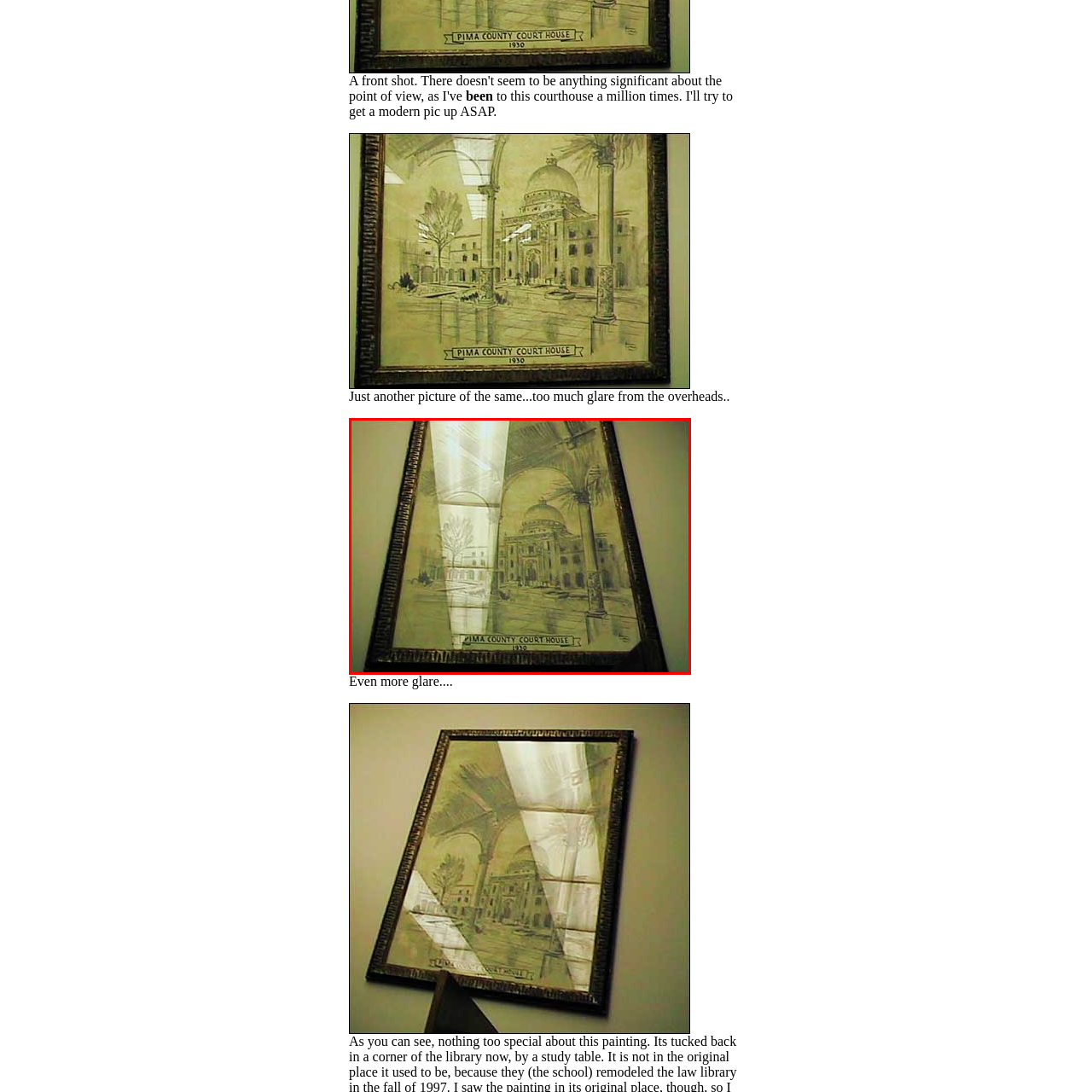Explain in detail what is happening within the highlighted red bounding box in the image.

The image features a framed artwork depicting the historic Pima County Courthouse, dating back to 1930. The architectural drawing showcases the courthouse with its prominent dome and detailed façade, surrounded by lush palm trees. A reflection casts a glare across the artwork, hinting at overhead lighting, which slightly obscures the intricate details of the scene. Below the illustration, a banner reads "PIMA COUNTY COURT HOUSE," anchoring the image in a sense of place and history. The overall presentation combines artistic flair with a nod to the courthouse's significance, making it a captivating piece for viewers interested in local heritage.